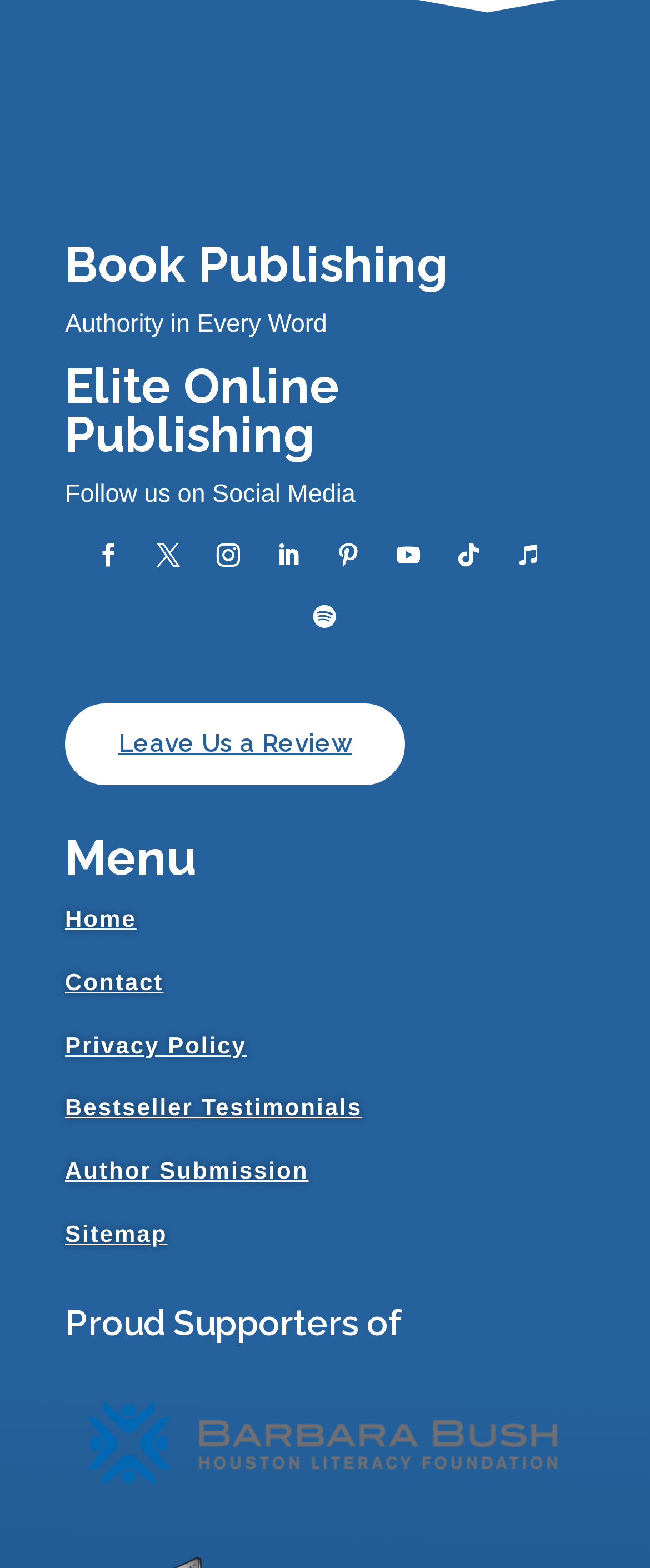Please specify the coordinates of the bounding box for the element that should be clicked to carry out this instruction: "Click on Facebook link". The coordinates must be four float numbers between 0 and 1, formatted as [left, top, right, bottom].

[0.131, 0.34, 0.203, 0.369]